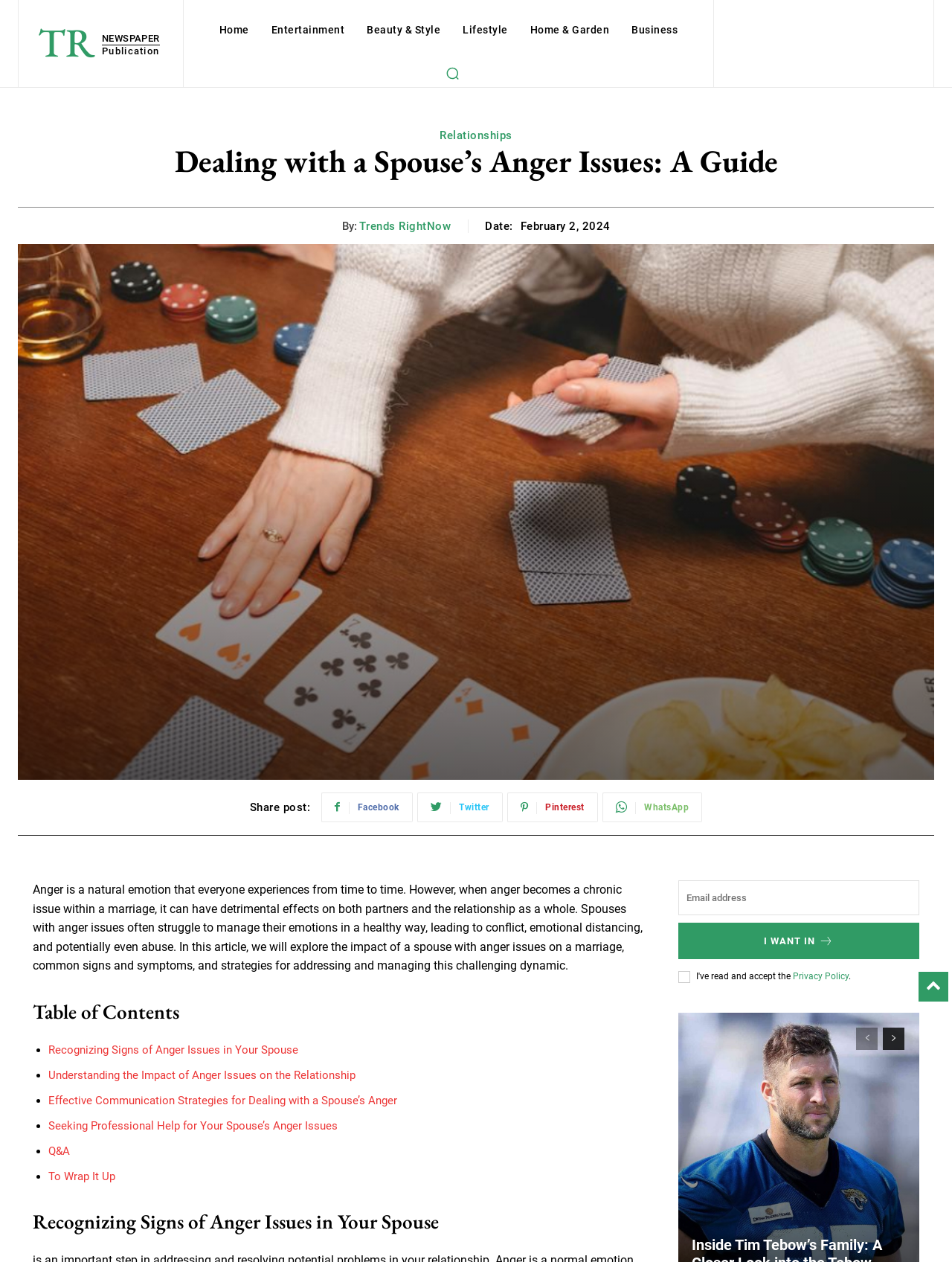Describe every aspect of the webpage in a detailed manner.

This webpage is an article titled "Dealing with a Spouse's Anger Issues: A Guide" from the publication "Trends Right Now". At the top, there are several links to different sections of the website, including "Home", "Entertainment", "Beauty & Style", and more. A search button is also located at the top right corner.

Below the title, there is a byline with the author's name and a date, February 2, 2024. Social media sharing links are located nearby, allowing users to share the article on Facebook, Twitter, Pinterest, and WhatsApp.

The main content of the article begins with a paragraph discussing the impact of anger issues on a marriage. The text is divided into sections, with headings such as "Table of Contents", "Recognizing Signs of Anger Issues in Your Spouse", and more. Each section has a list of links to specific topics, including "Understanding the Impact of Anger Issues on the Relationship" and "Seeking Professional Help for Your Spouse’s Anger Issues".

At the bottom of the page, there is a textbox to enter an email address, a button to submit, and a link to the "Privacy Policy". Pagination links to previous and next pages are also located at the bottom right corner.